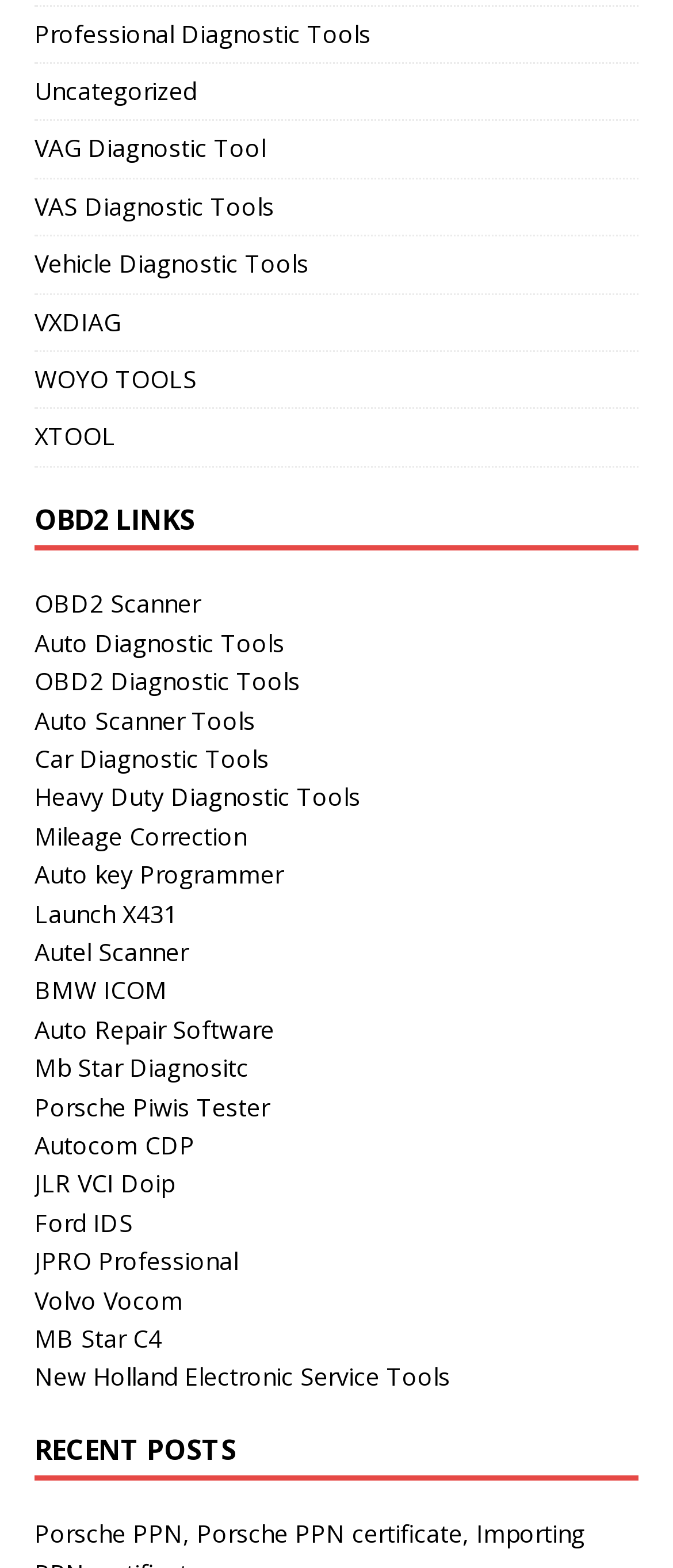Find and specify the bounding box coordinates that correspond to the clickable region for the instruction: "Explore VAG Diagnostic Tool".

[0.051, 0.077, 0.949, 0.113]